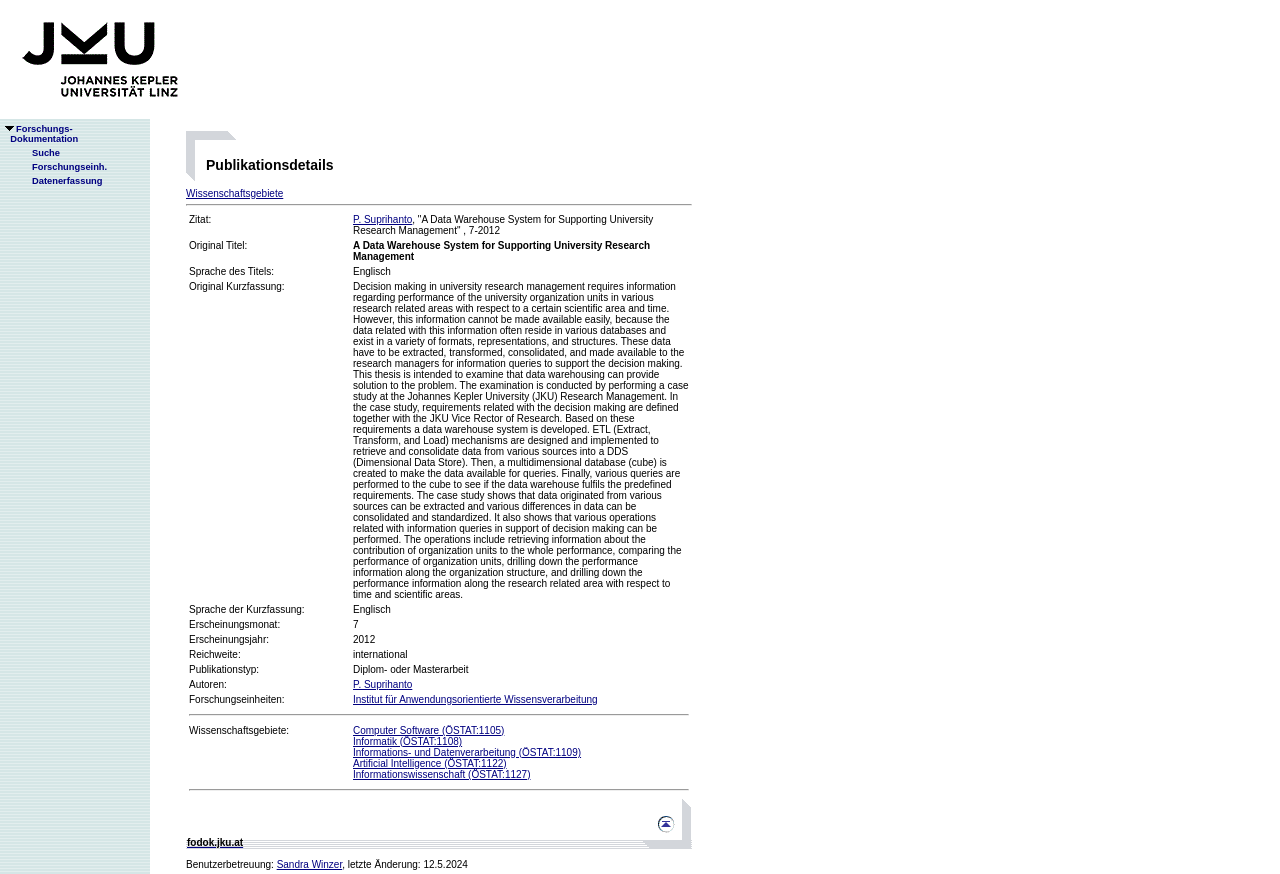Create a detailed narrative describing the layout and content of the webpage.

This webpage is a publication details page from the JKU-FoDok research documentation system at the University of Linz. At the top, there is a logo of JKU Linz, accompanied by a link to the university's website. Next to the logo, there are several links to different sections of the website, including "Forschungs-Dokumentation" (Research Documentation), "Suche" (Search), "Forschungseinh." (Research Units), and "Datenerfassung" (Data Collection).

Below the top navigation bar, there is a heading "Publikationsdetails" (Publication Details) followed by a table containing detailed information about a publication. The table has several rows, each with a label on the left and the corresponding information on the right. The labels include "Zitat:" (Citation), "Original Titel:" (Original Title), "Sprache des Titels:" (Language of the Title), "Original Kurzfassung:" (Original Abstract), and several others.

The publication details include the title "A Data Warehouse System for Supporting University Research Management", the author "P. Suprihanto", and the publication date "7-2012". The abstract is a lengthy text describing the research project, which aims to develop a data warehouse system to support decision-making in university research management.

Further down the page, there are more tables and links providing additional information about the publication, including the research units involved, the scientific areas related to the research, and the publication type.

At the bottom of the page, there are links to the top of the page and to the website's footer section, which contains contact information and a copyright notice.